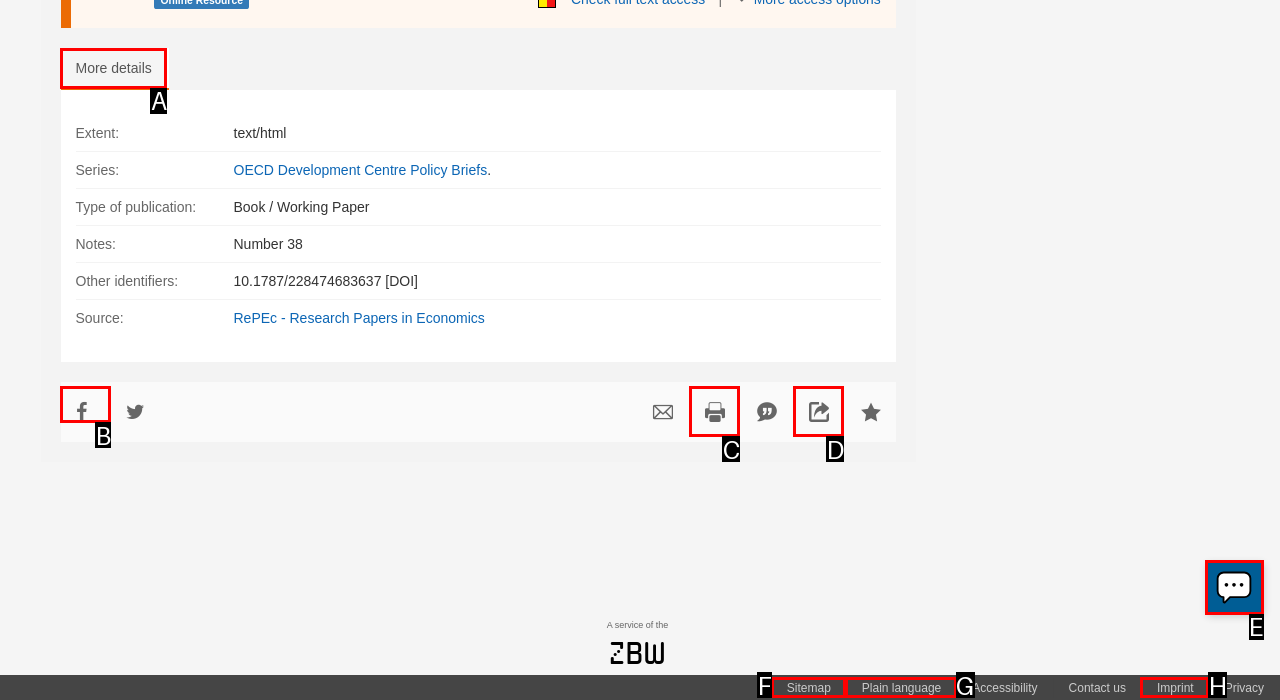Select the option that fits this description: title="Export results"
Answer with the corresponding letter directly.

D